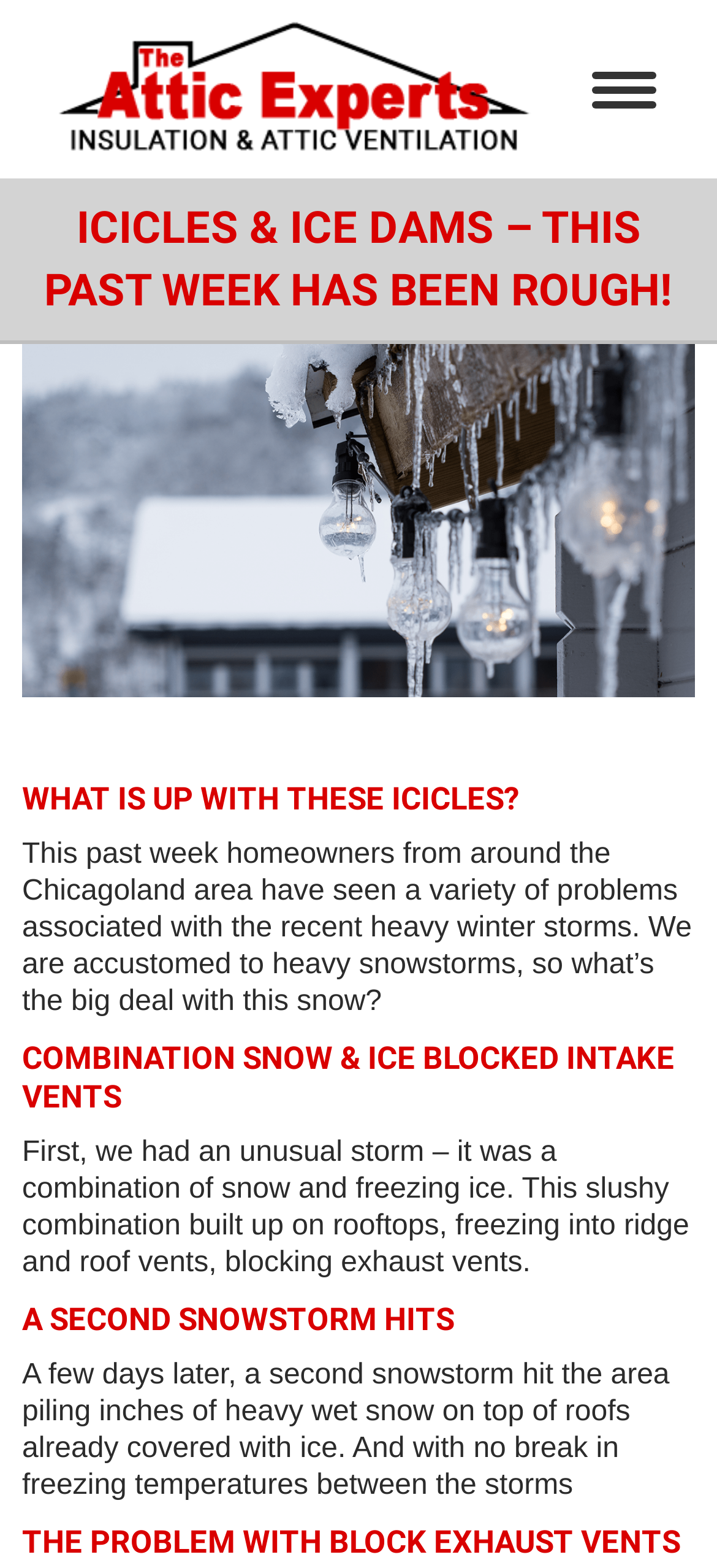For the element described, predict the bounding box coordinates as (top-left x, top-left y, bottom-right x, bottom-right y). All values should be between 0 and 1. Element description: alt="Attic Insulation & Ventilation"

[0.051, 0.0, 0.767, 0.114]